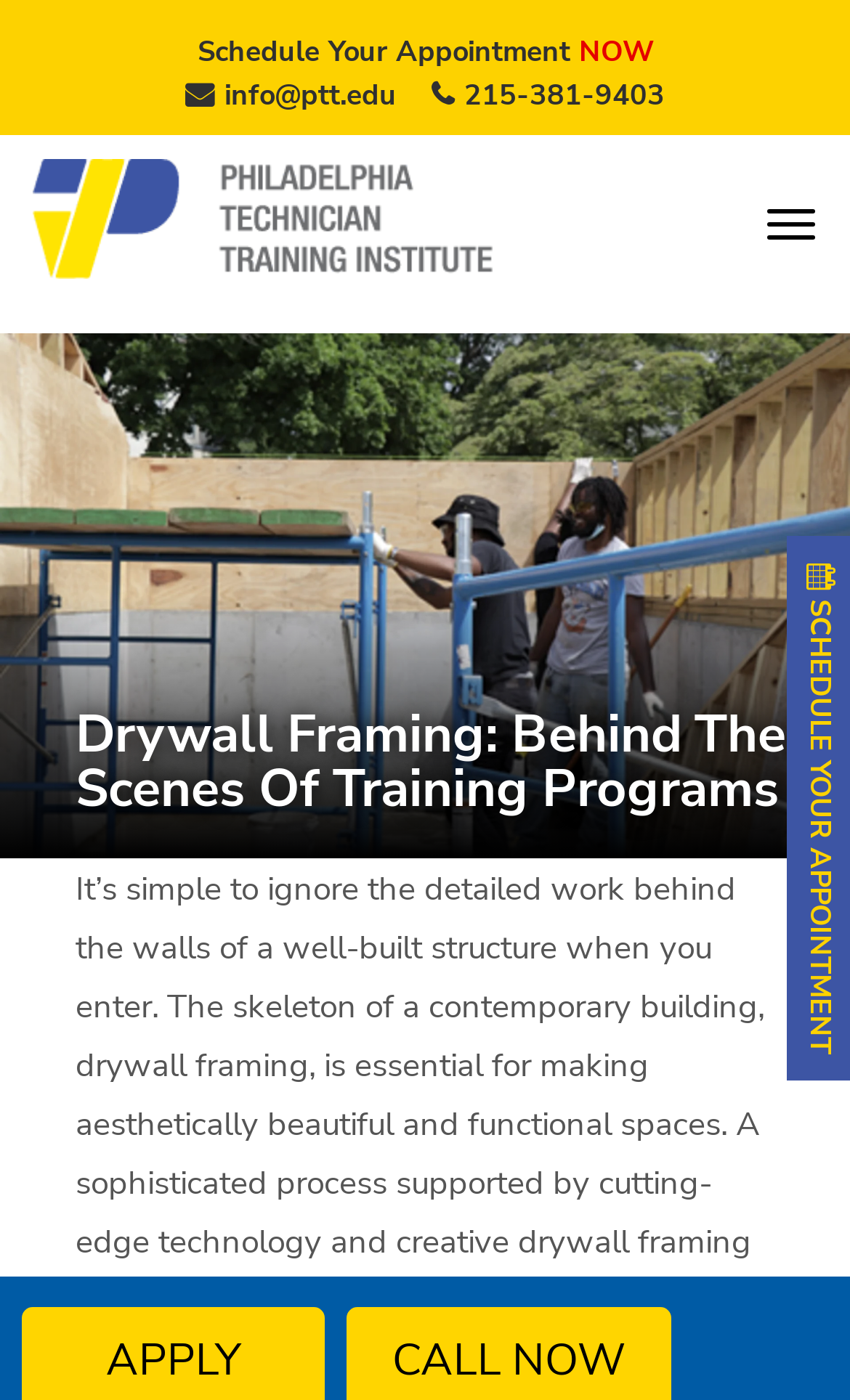Provide the bounding box coordinates for the specified HTML element described in this description: "HOME". The coordinates should be four float numbers ranging from 0 to 1, in the format [left, top, right, bottom].

None